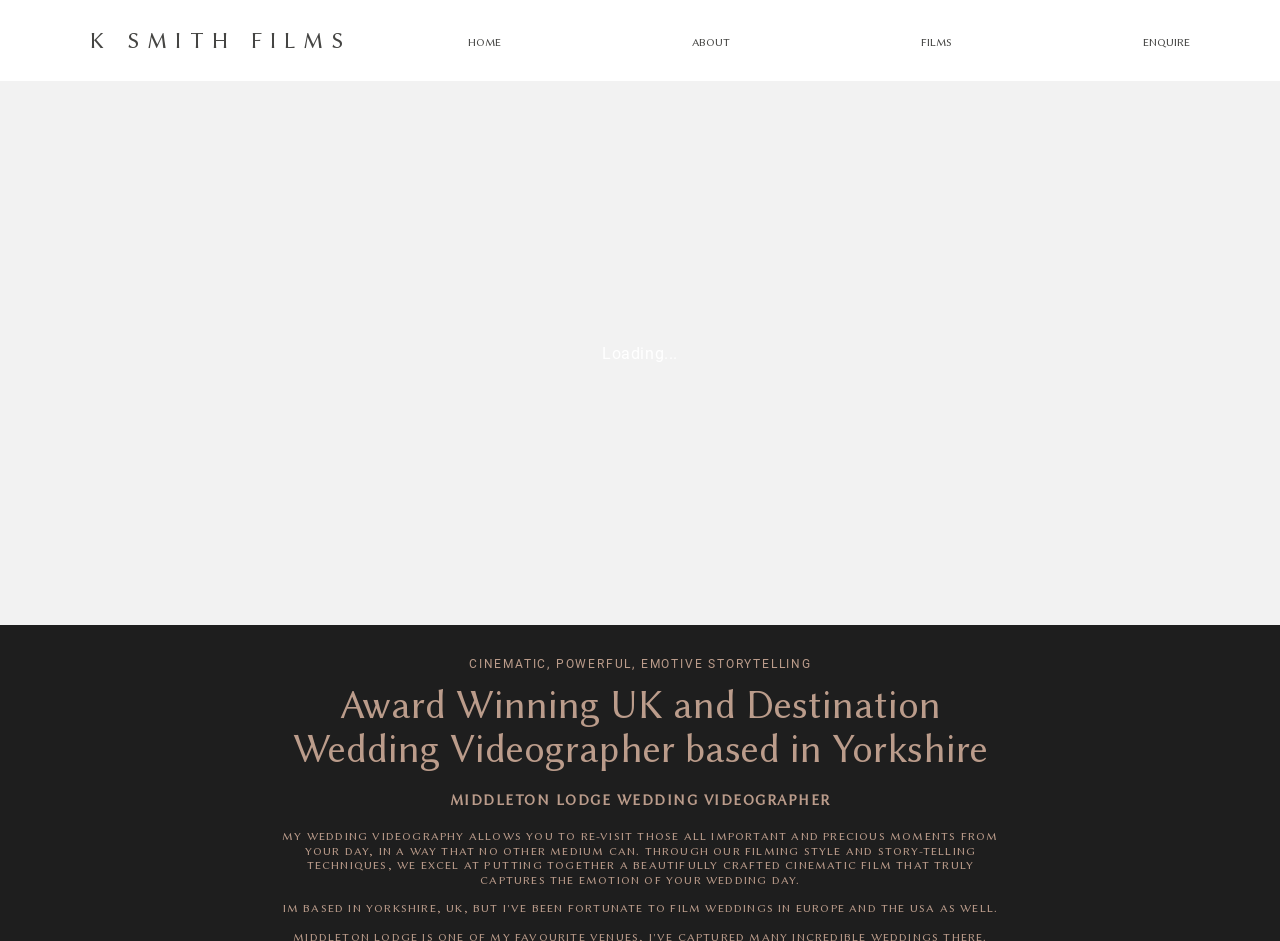Please find the bounding box coordinates of the element that needs to be clicked to perform the following instruction: "click on the 'FILMS' link at the top". The bounding box coordinates should be four float numbers between 0 and 1, represented as [left, top, right, bottom].

[0.719, 0.038, 0.744, 0.052]